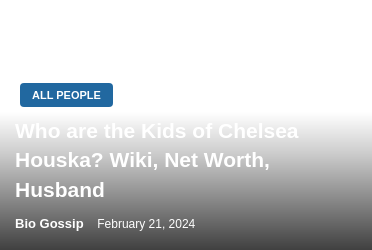What is the purpose of the 'ALL PEOPLE' link?
Please look at the screenshot and answer in one word or a short phrase.

To explore more related content or profiles